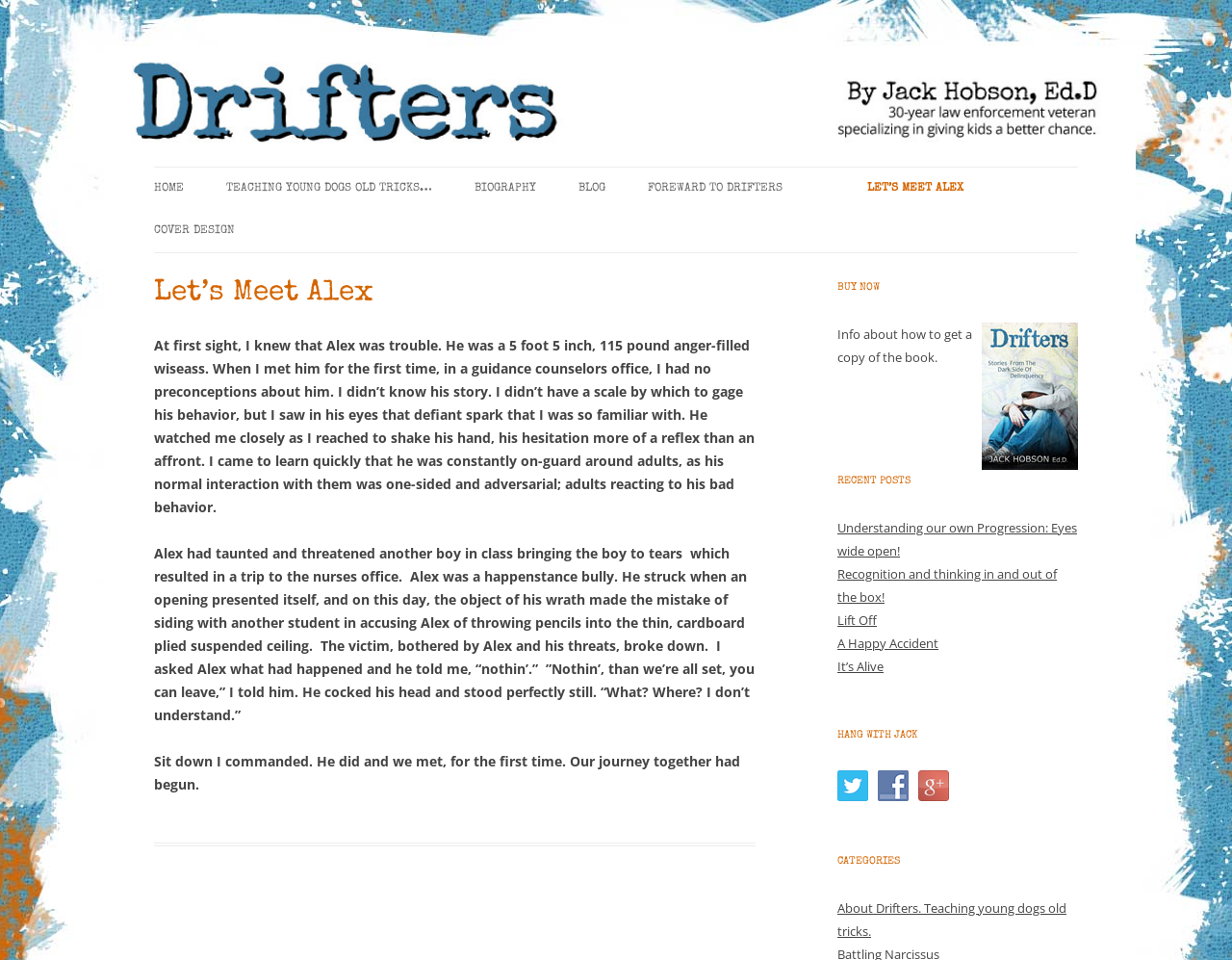Find and indicate the bounding box coordinates of the region you should select to follow the given instruction: "Click on the 'HOME' link".

[0.125, 0.174, 0.149, 0.218]